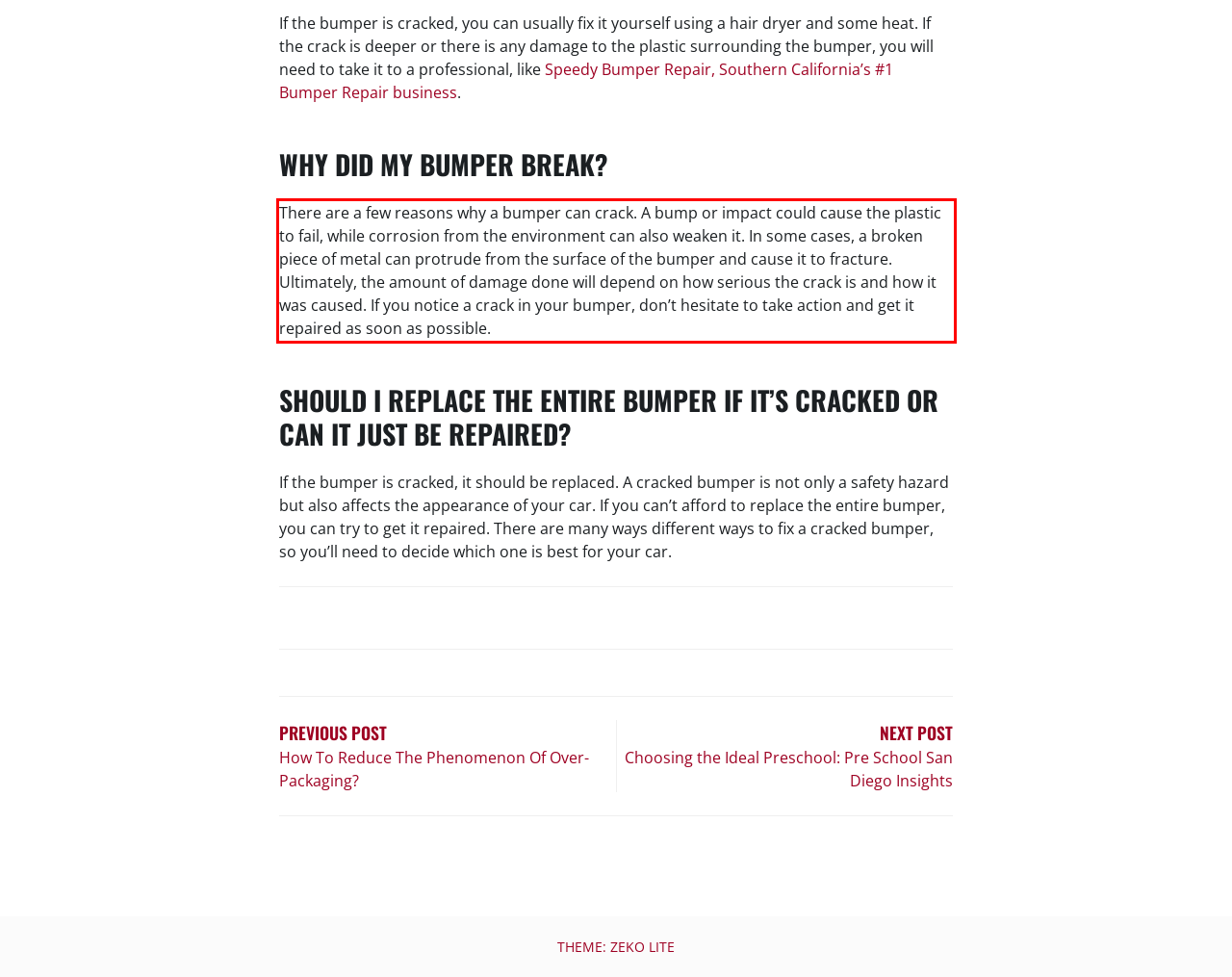Identify the text inside the red bounding box in the provided webpage screenshot and transcribe it.

There are a few reasons why a bumper can crack. A bump or impact could cause the plastic to fail, while corrosion from the environment can also weaken it. In some cases, a broken piece of metal can protrude from the surface of the bumper and cause it to fracture. Ultimately, the amount of damage done will depend on how serious the crack is and how it was caused. If you notice a crack in your bumper, don’t hesitate to take action and get it repaired as soon as possible.